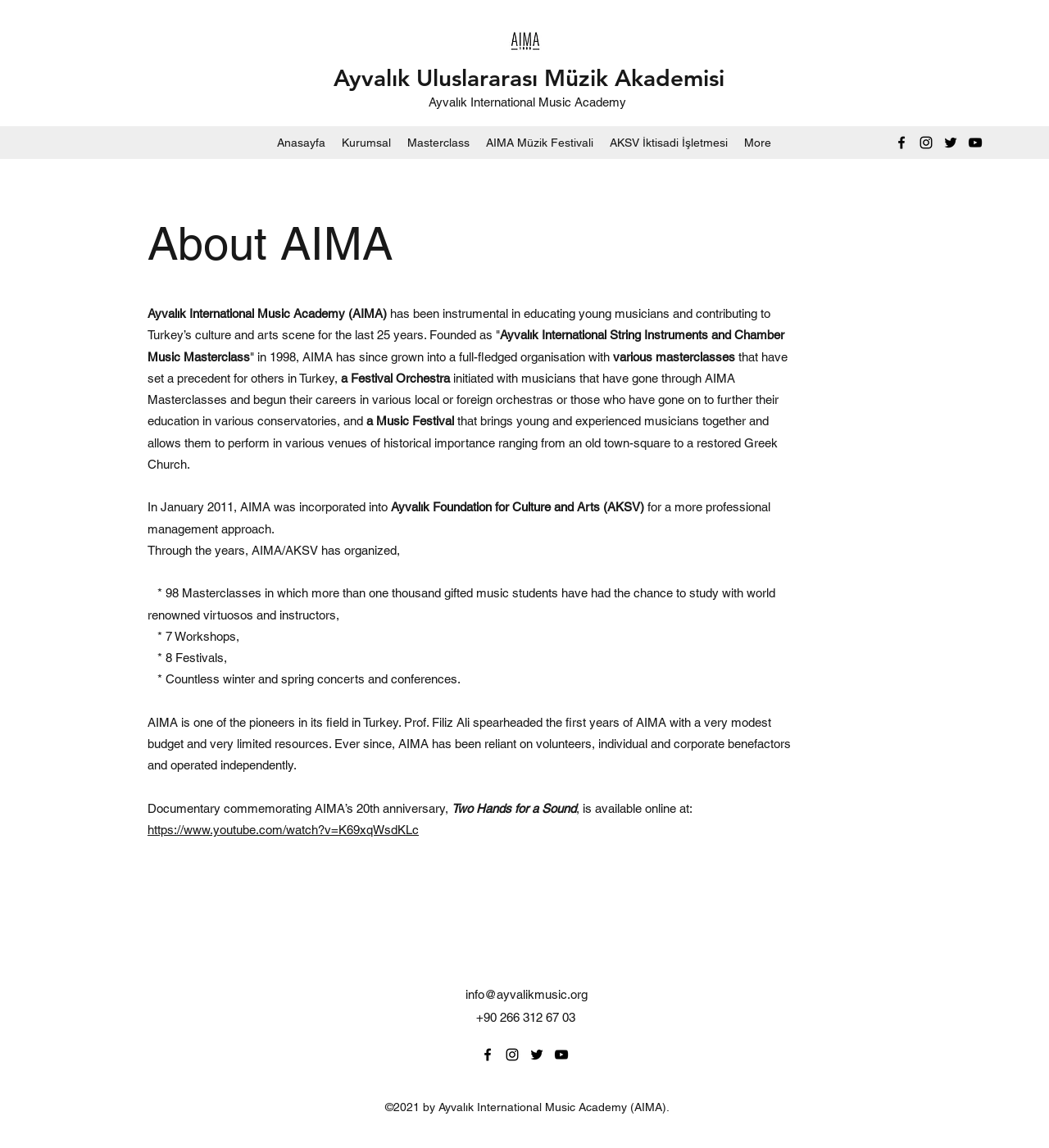Pinpoint the bounding box coordinates of the clickable area necessary to execute the following instruction: "Click the AIMA Logo". The coordinates should be given as four float numbers between 0 and 1, namely [left, top, right, bottom].

[0.485, 0.021, 0.516, 0.05]